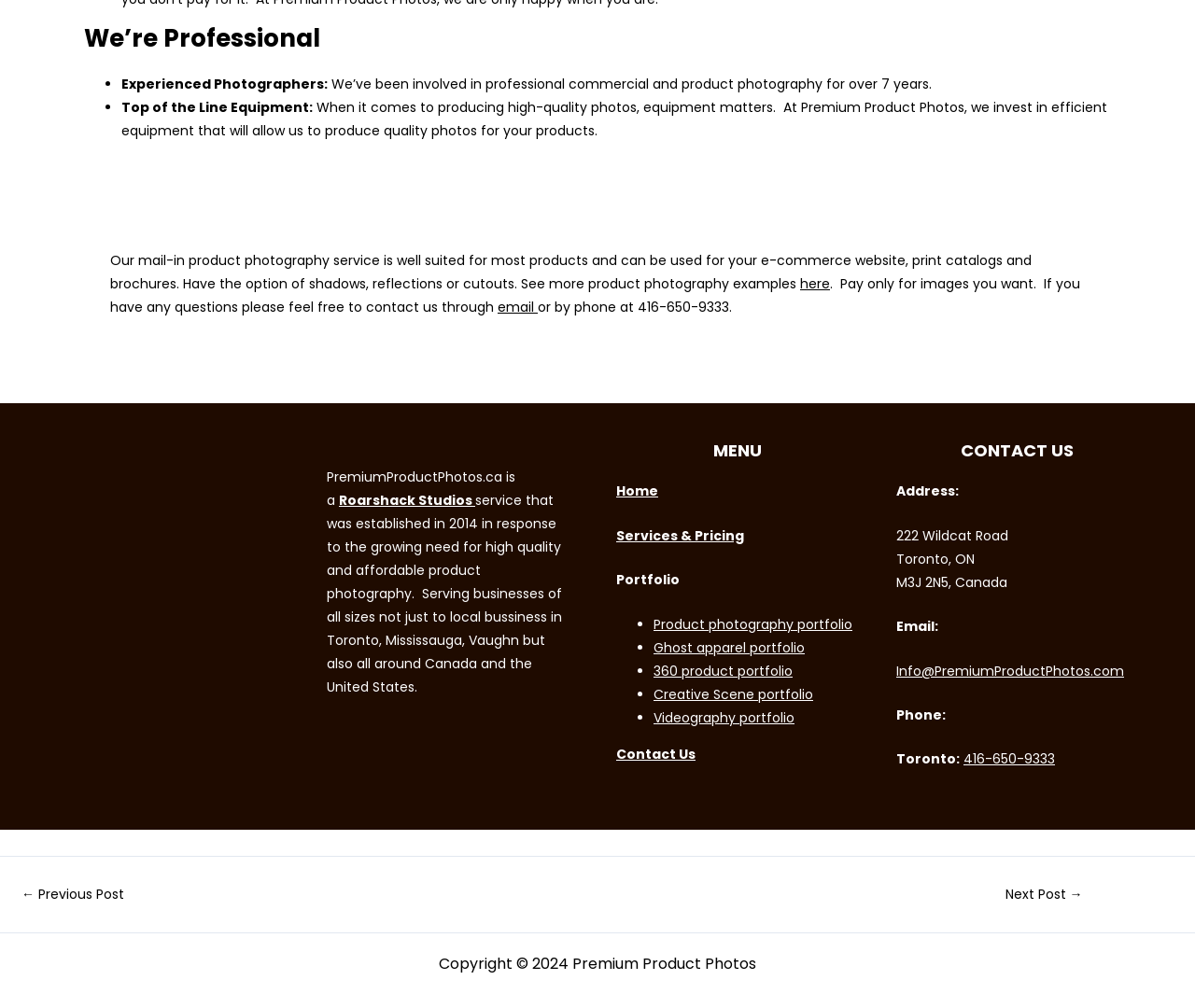Determine the bounding box for the HTML element described here: "Videography portfolio". The coordinates should be given as [left, top, right, bottom] with each number being a float between 0 and 1.

[0.547, 0.702, 0.665, 0.721]